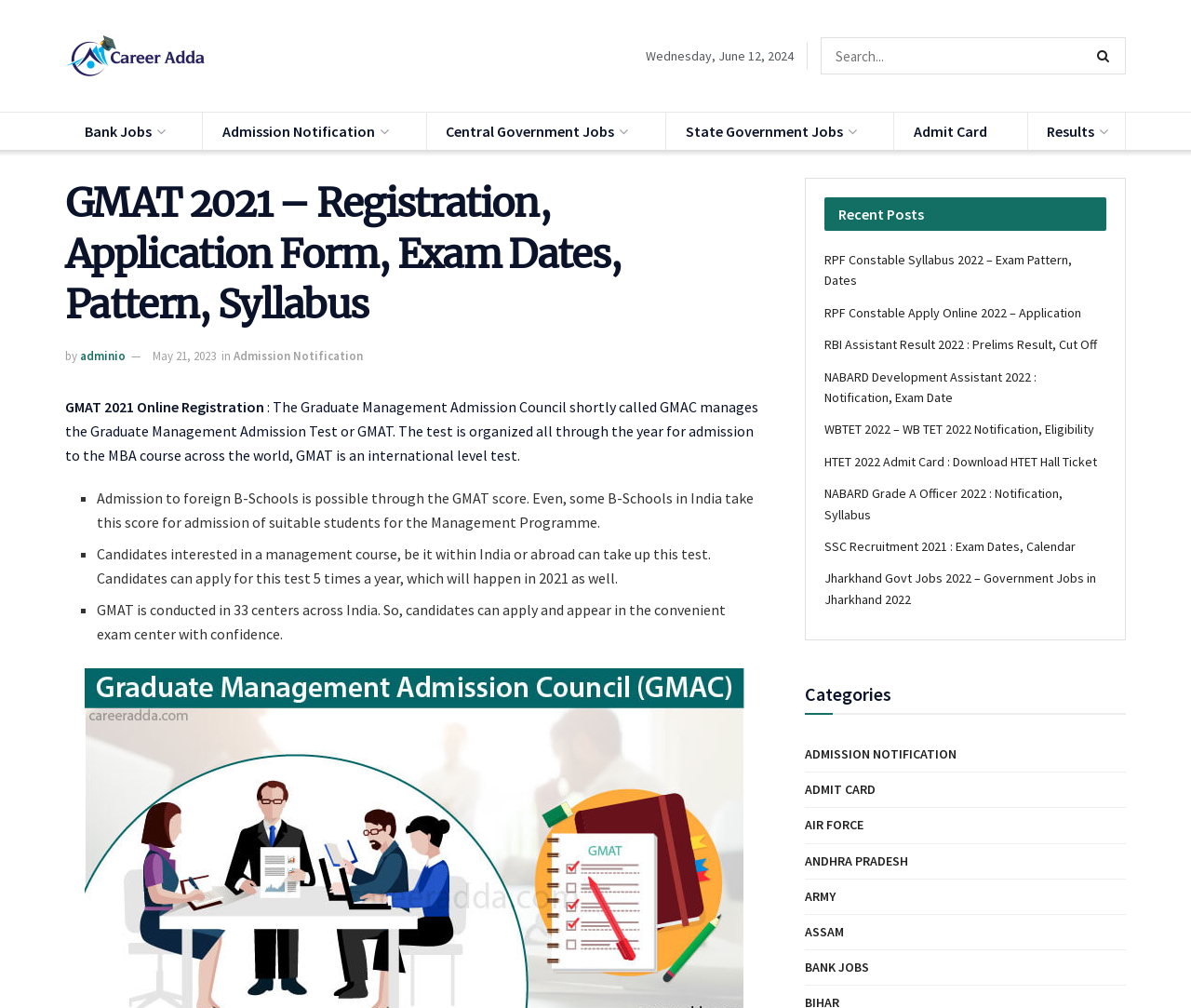Using the information in the image, give a comprehensive answer to the question: 
What is the name of the test organized by GMAC?

The webpage mentions that 'The Graduate Management Admission Council shortly called GMAC manages the Graduate Management Admission Test or GMAT.' Therefore, the answer is GMAT.